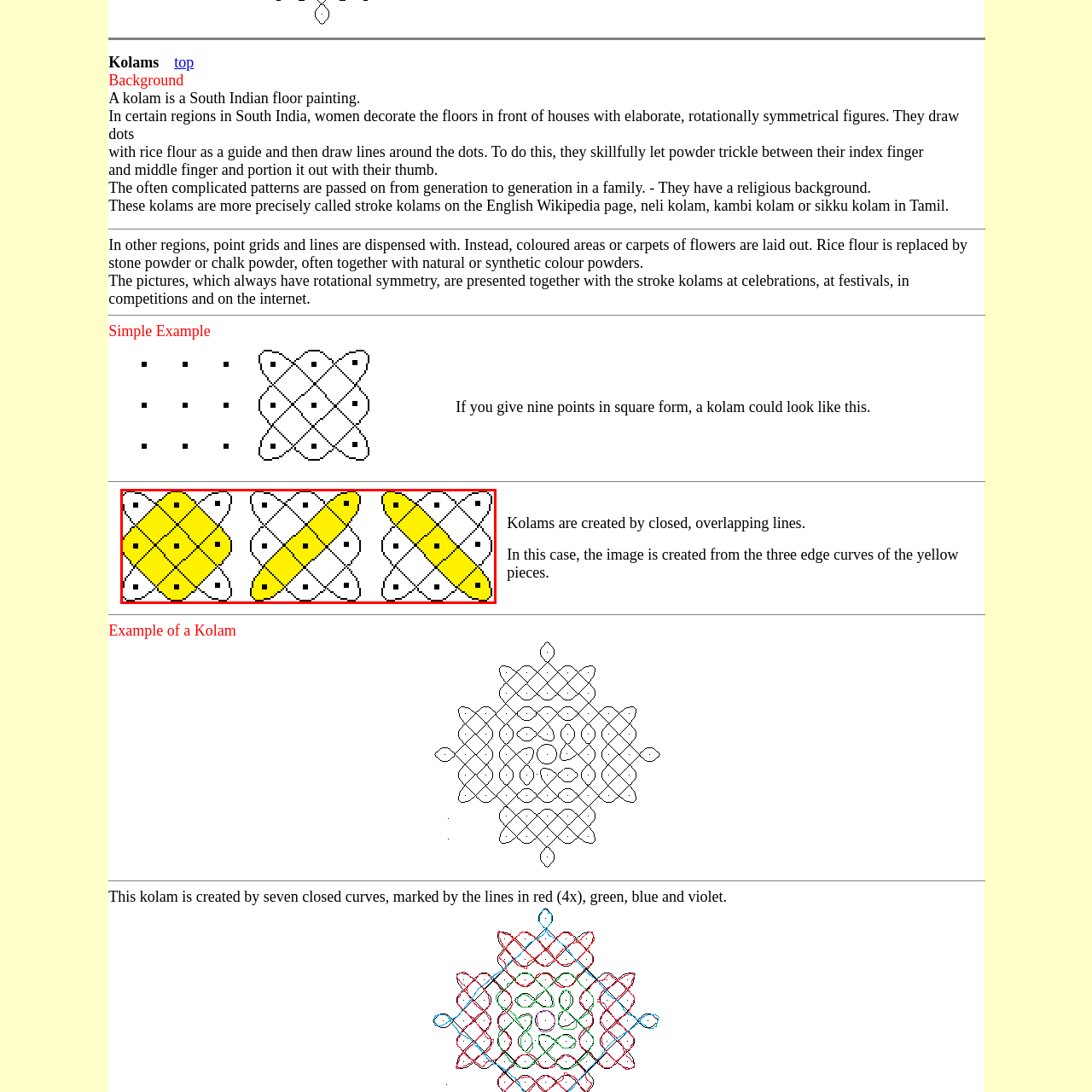Give a comprehensive description of the picture highlighted by the red border.

The image showcases three variations of a traditional South Indian kolam, characterized by intricate patterns formed using overlapping lines. Each design features a distinctive arrangement of yellow shapes interspersed with black outlines, creating a visually striking effect. The central focus is on how the curves of the shapes interact with each other, illustrating the fluidity and creativity inherent in kolam art. Typically created as a form of floor decoration, these patterns symbolize auspiciousness and are often drawn by women outside their homes. The leftmost design shows a symmetrical arrangement, while the middle presents a more prominent yellow shape, and the rightmost adopts a dynamic orientation, reflecting the versatility of kolam artistry.